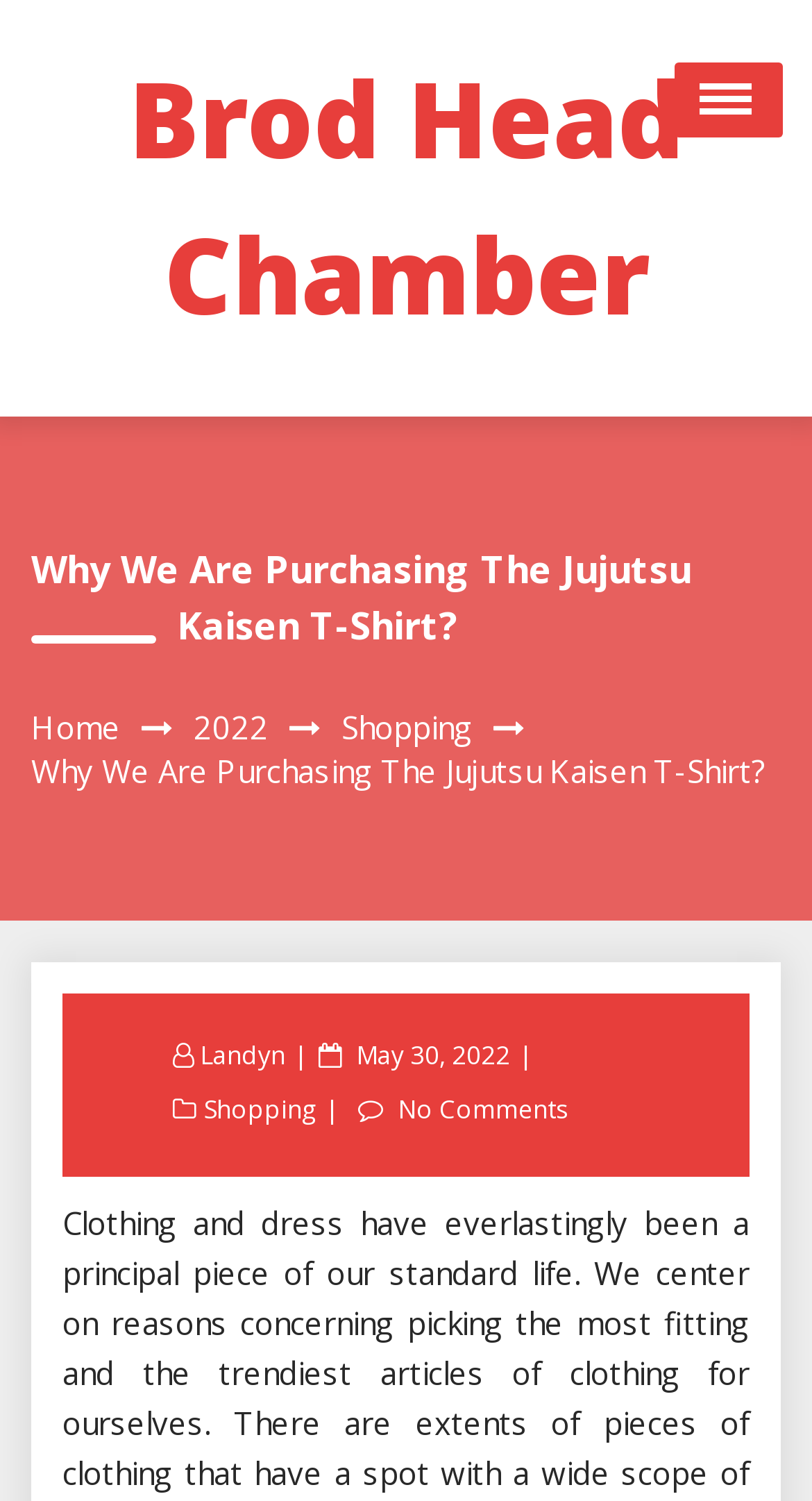What is the topic of the article?
Based on the screenshot, give a detailed explanation to answer the question.

The topic of the article can be inferred from the heading element with the text 'Why We Are Purchasing The Jujutsu Kaisen T-Shirt?' which is located below the website's name.